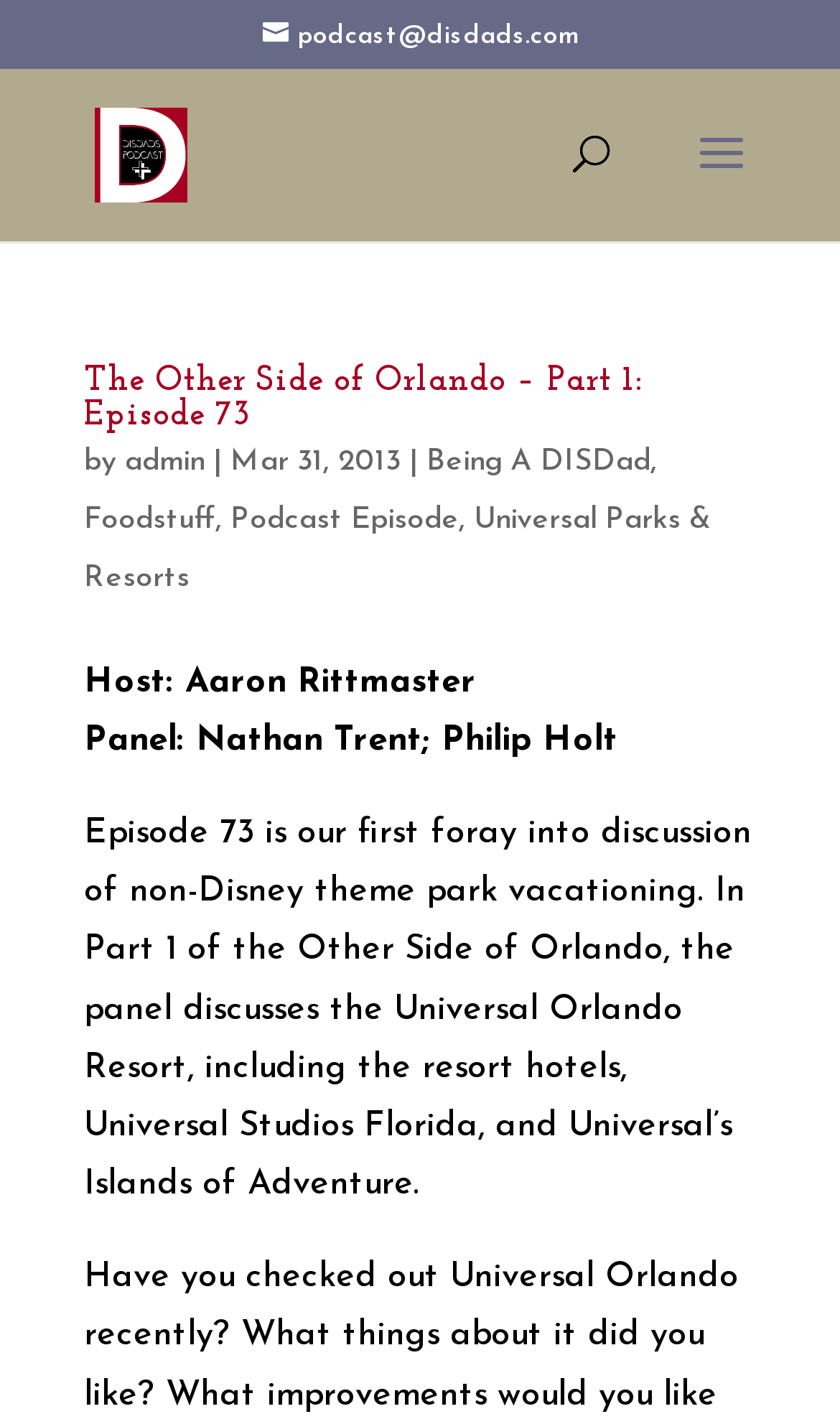Find the bounding box coordinates of the clickable region needed to perform the following instruction: "contact admin". The coordinates should be provided as four float numbers between 0 and 1, i.e., [left, top, right, bottom].

[0.149, 0.314, 0.244, 0.337]